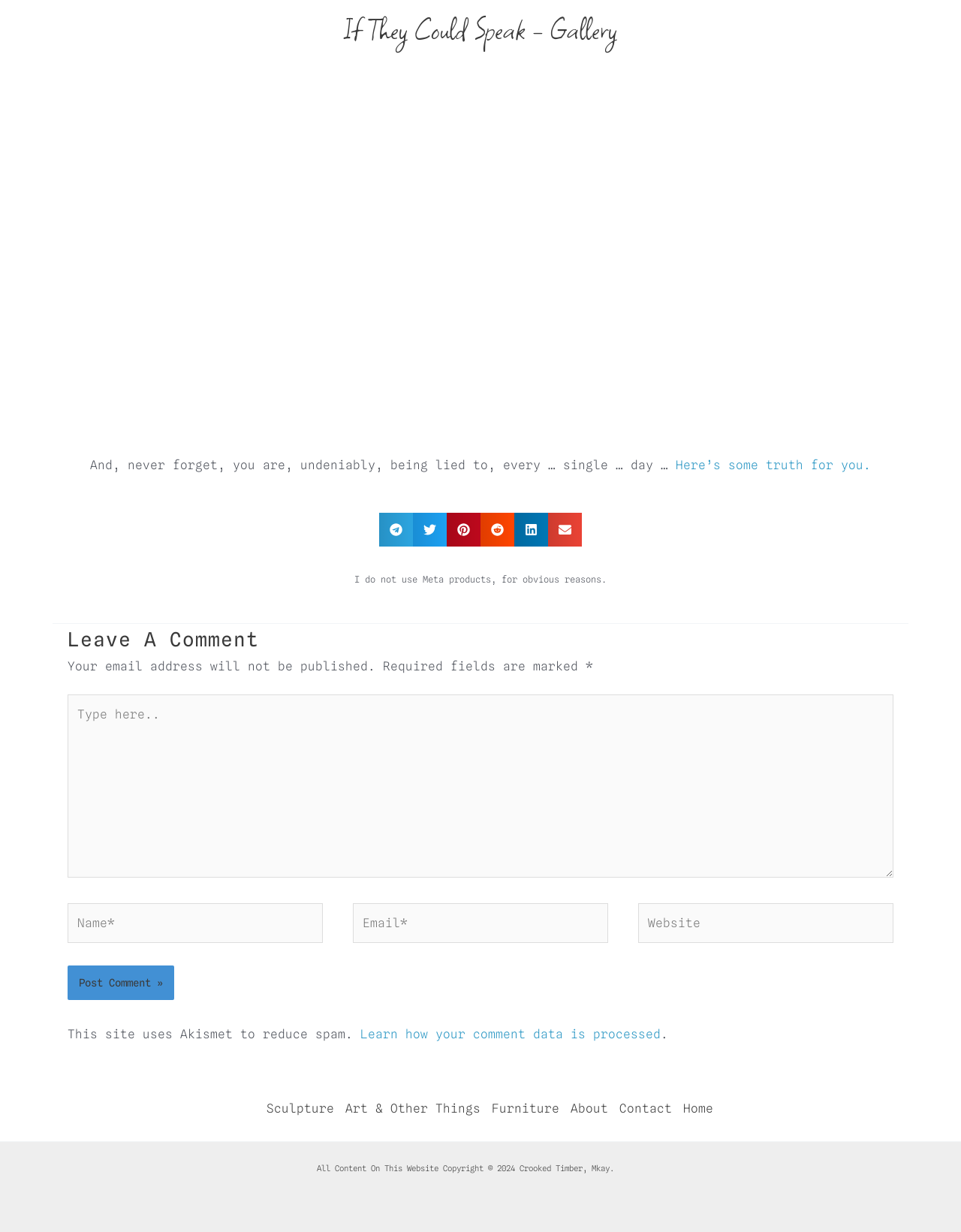Please provide the bounding box coordinates for the UI element as described: "aria-label="If They Could Speak"". The coordinates must be four floats between 0 and 1, represented as [left, top, right, bottom].

[0.646, 0.058, 0.922, 0.201]